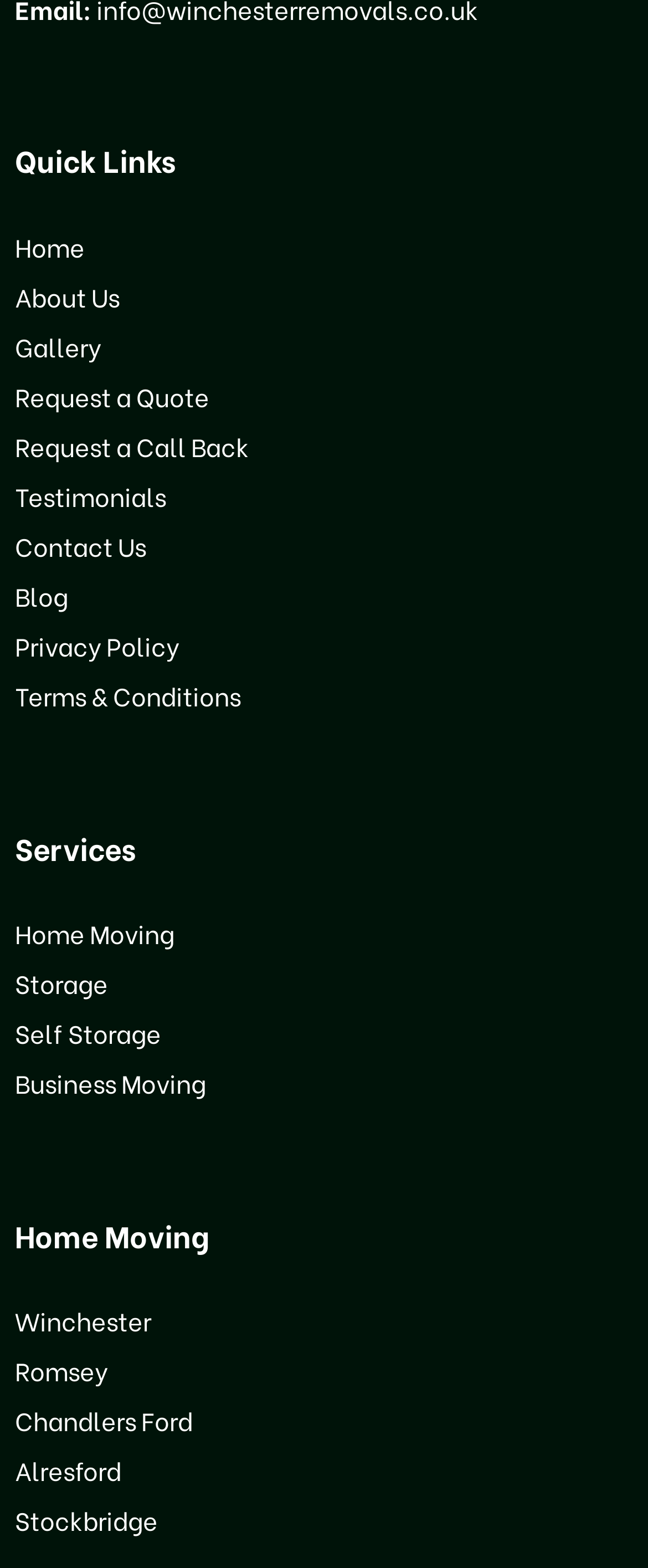What services are offered by this company?
Based on the visual content, answer with a single word or a brief phrase.

Home Moving, Storage, etc.